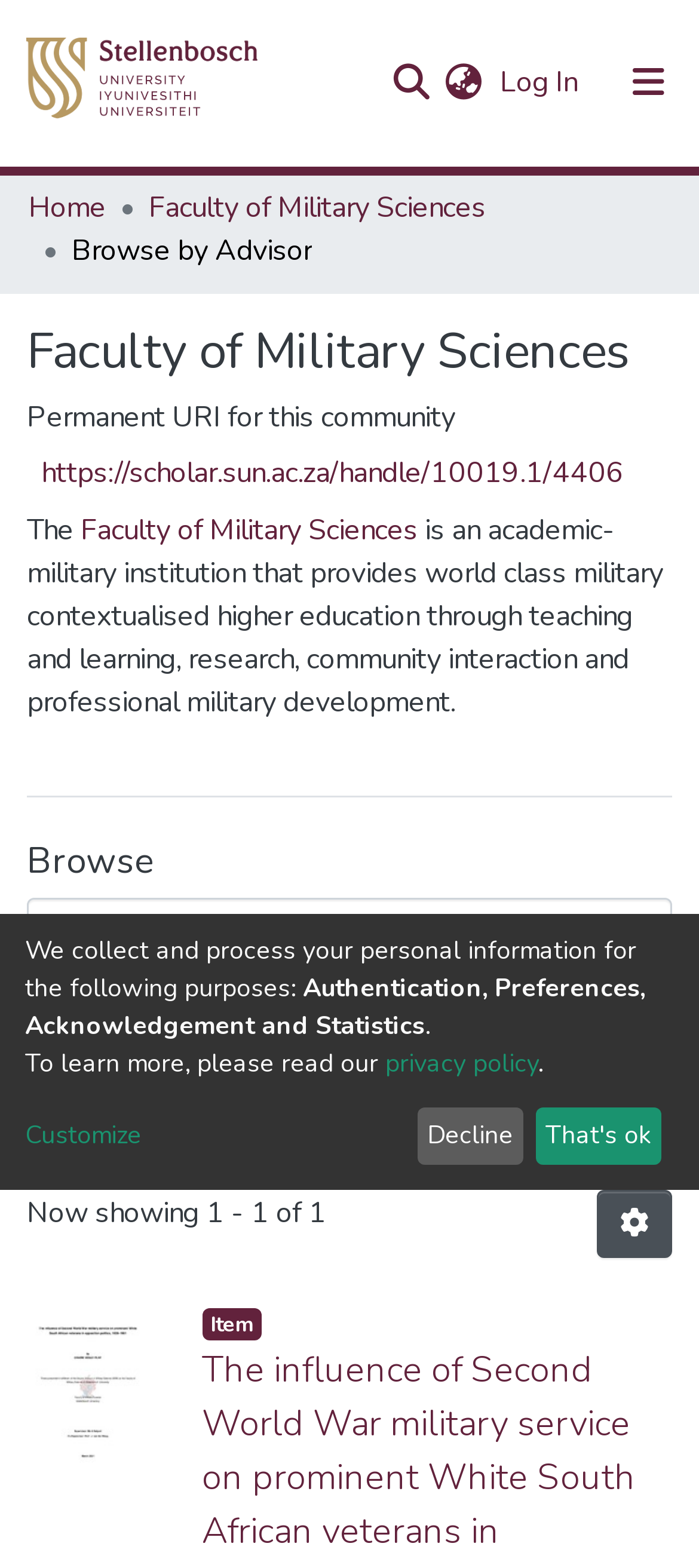Identify the bounding box coordinates of the HTML element based on this description: "Browse the repository".

[0.041, 0.152, 0.959, 0.198]